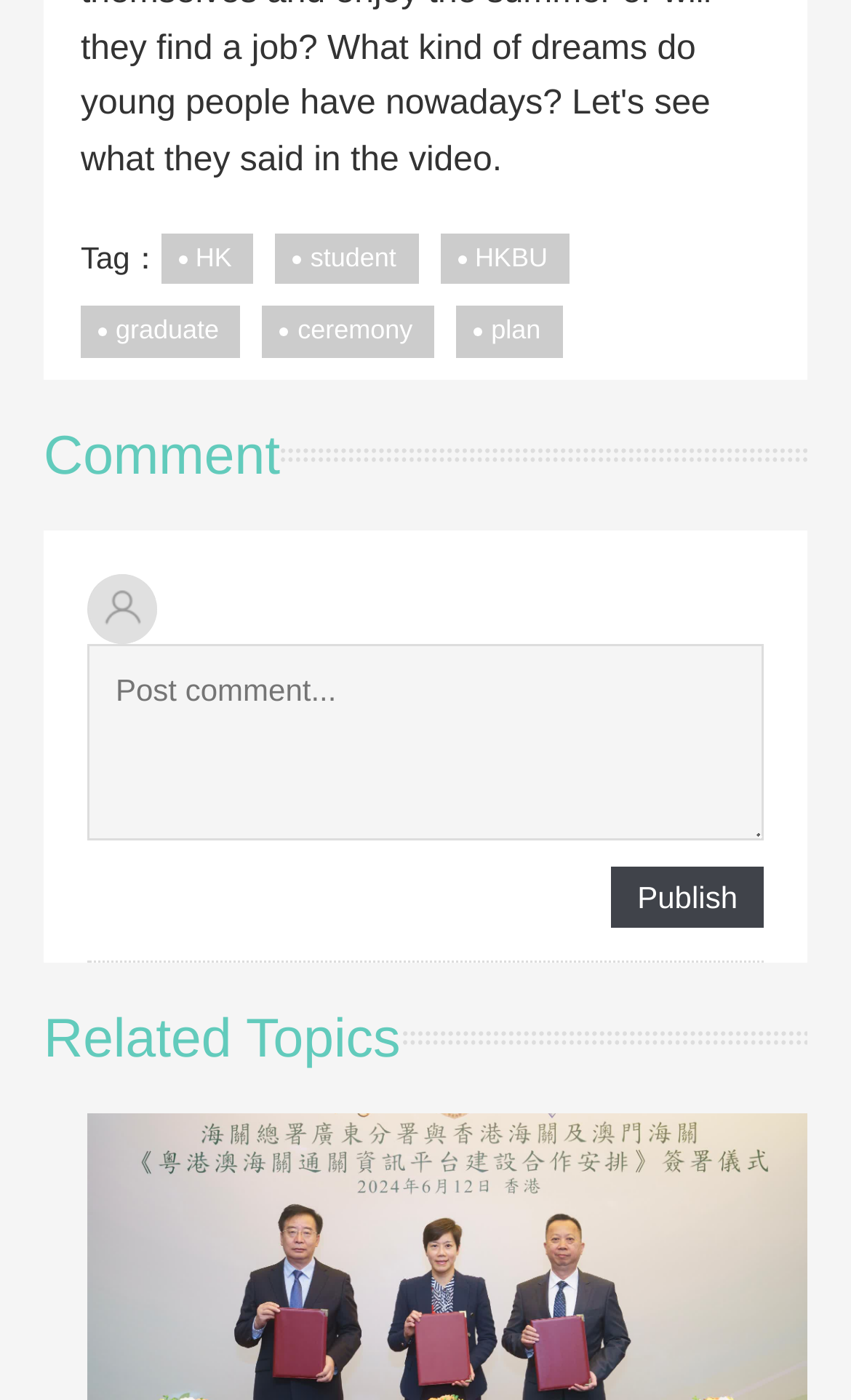What is the function of the button?
Look at the image and answer the question using a single word or phrase.

Publish